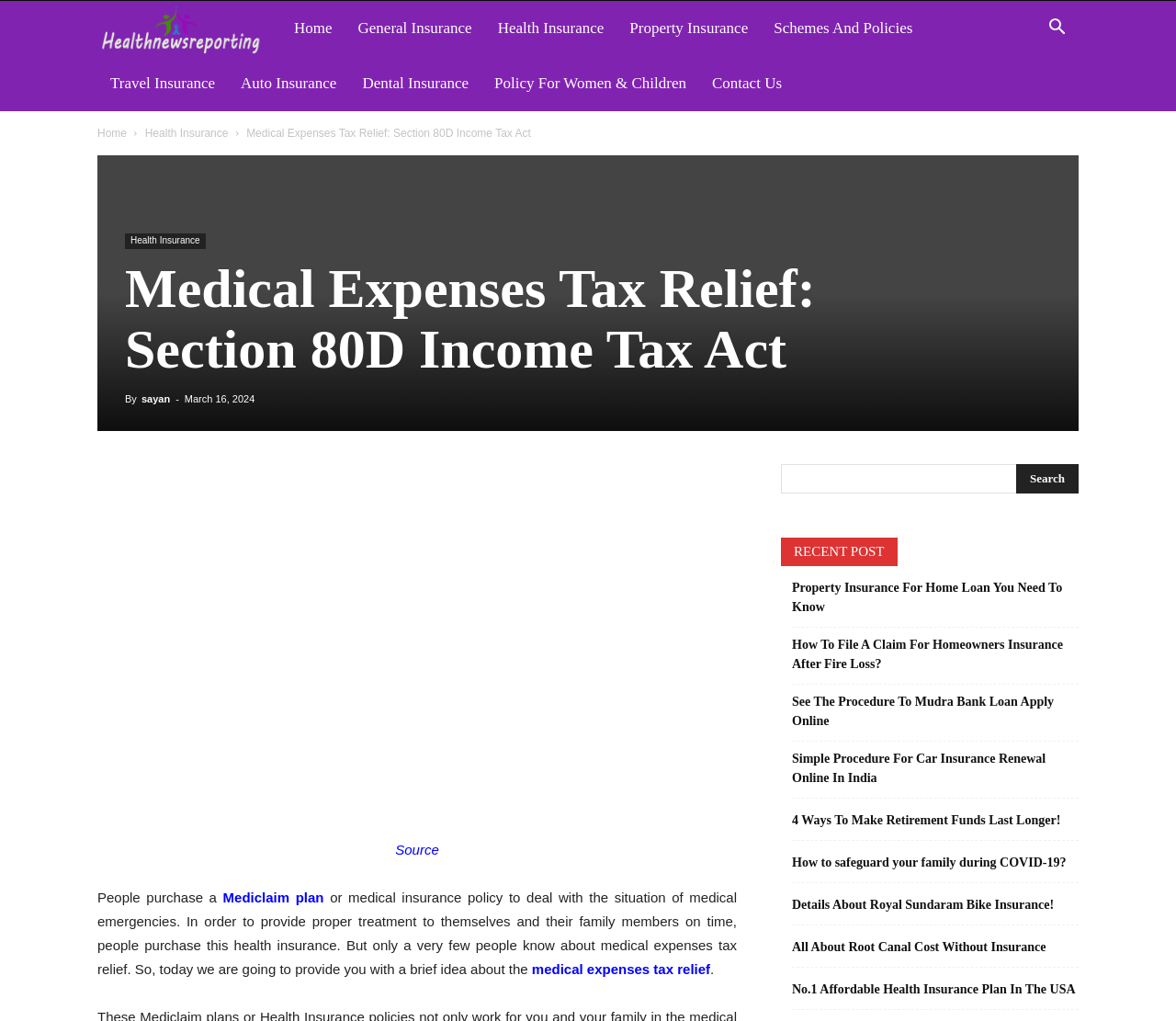Find the bounding box coordinates for the element described here: "Mediclaim plan".

[0.19, 0.871, 0.275, 0.887]